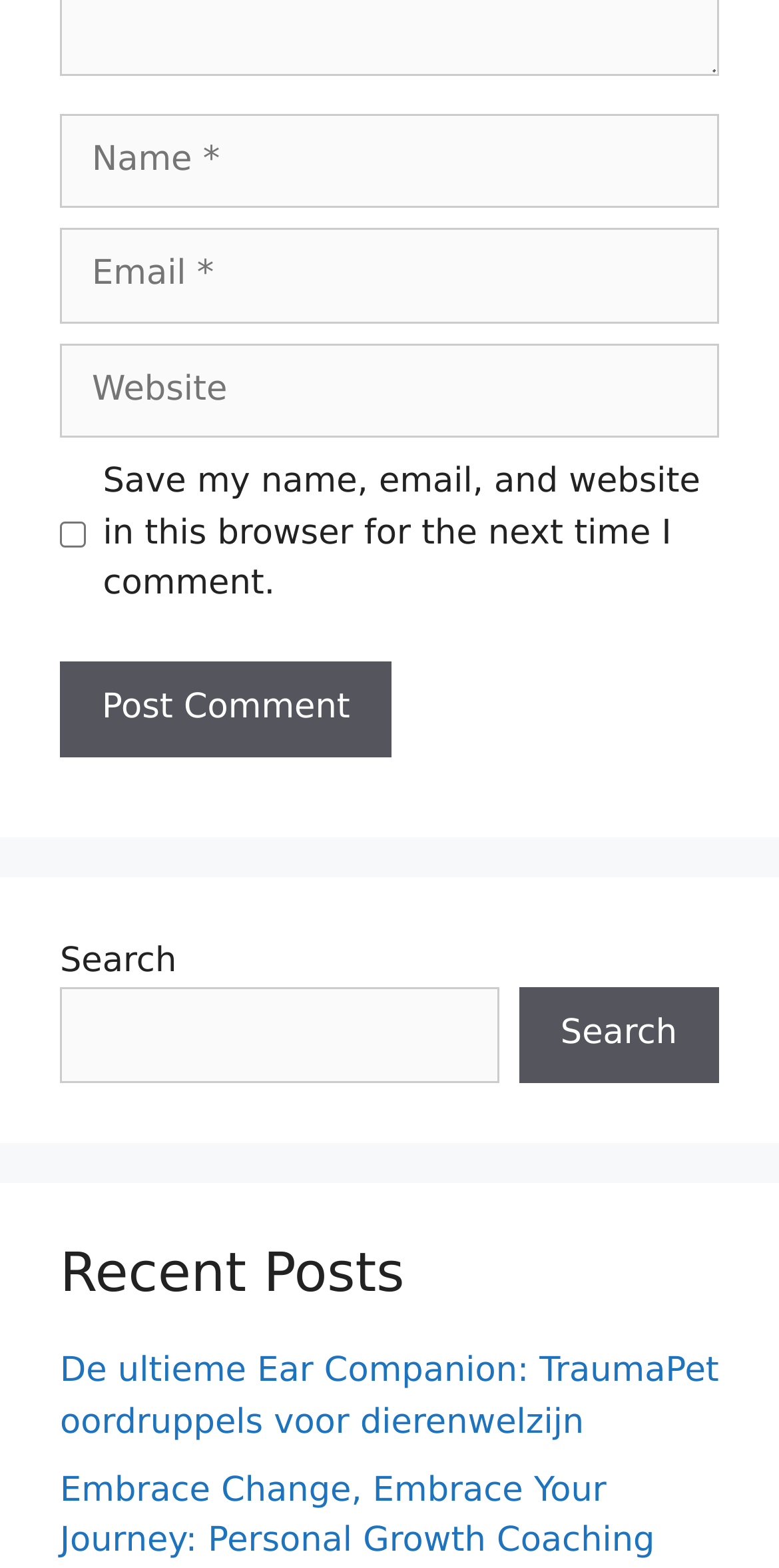Determine the coordinates of the bounding box for the clickable area needed to execute this instruction: "Type your name".

None